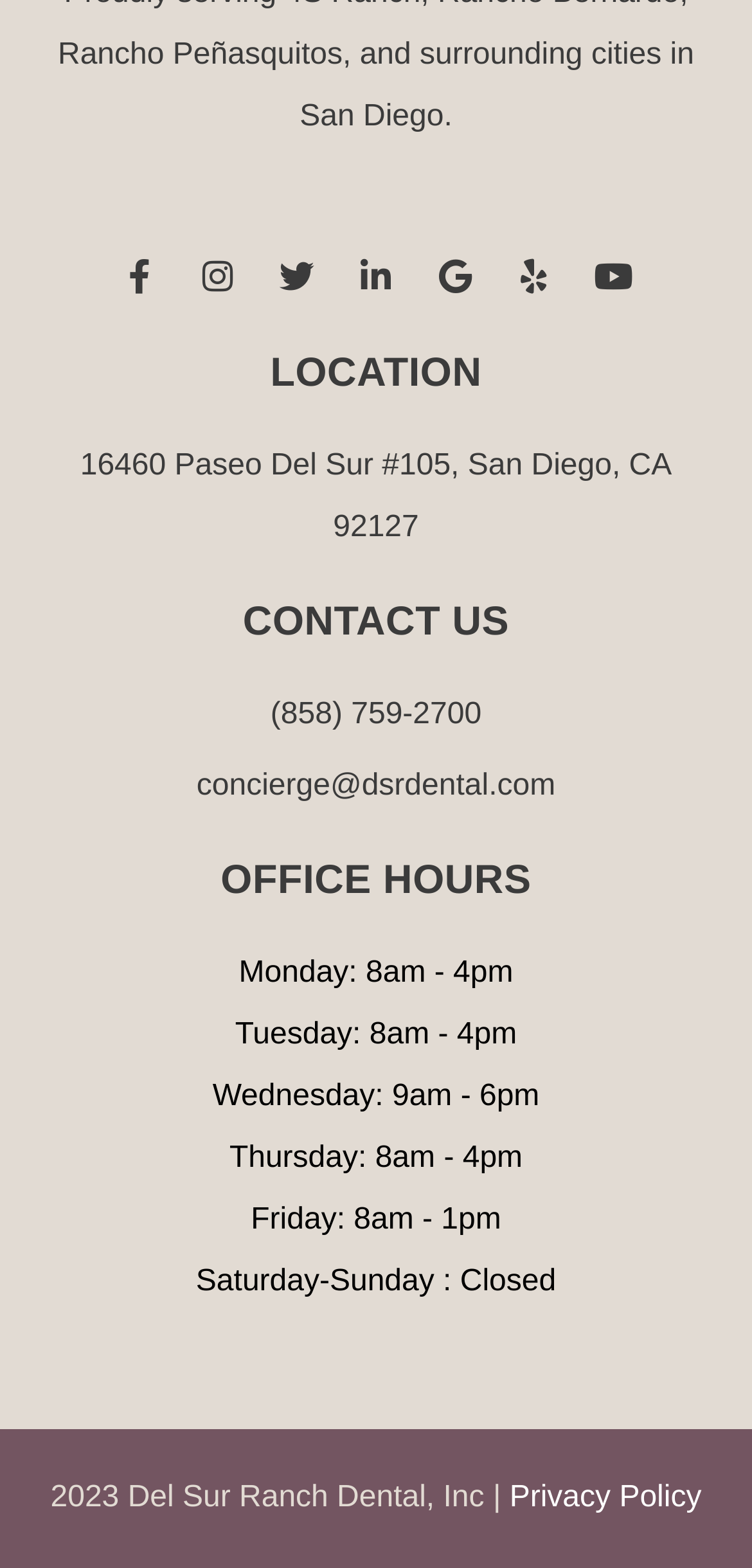Specify the bounding box coordinates of the element's region that should be clicked to achieve the following instruction: "View Facebook page". The bounding box coordinates consist of four float numbers between 0 and 1, in the format [left, top, right, bottom].

[0.138, 0.153, 0.231, 0.198]